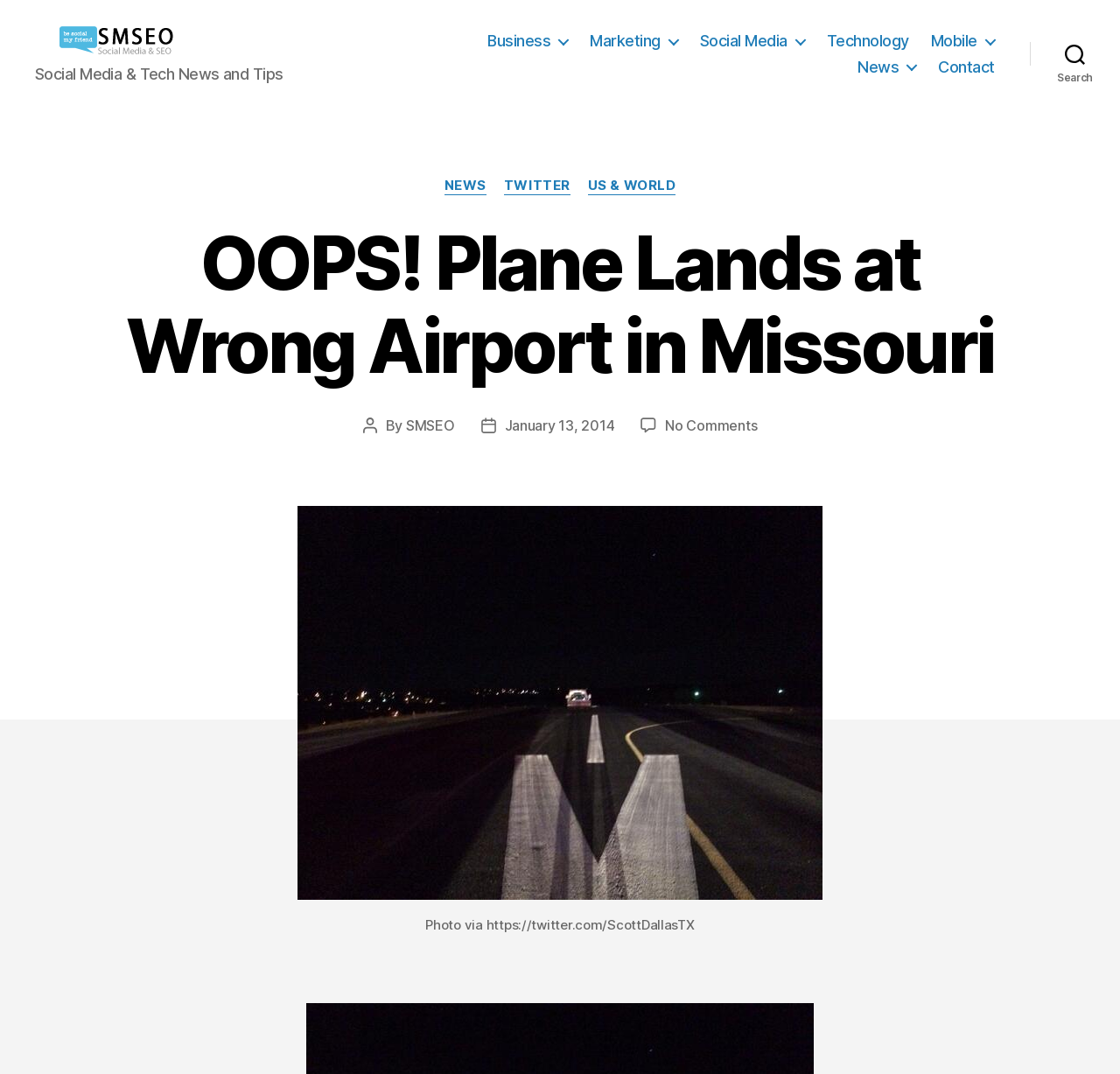Please find the bounding box coordinates for the clickable element needed to perform this instruction: "View the post author".

[0.362, 0.388, 0.406, 0.404]